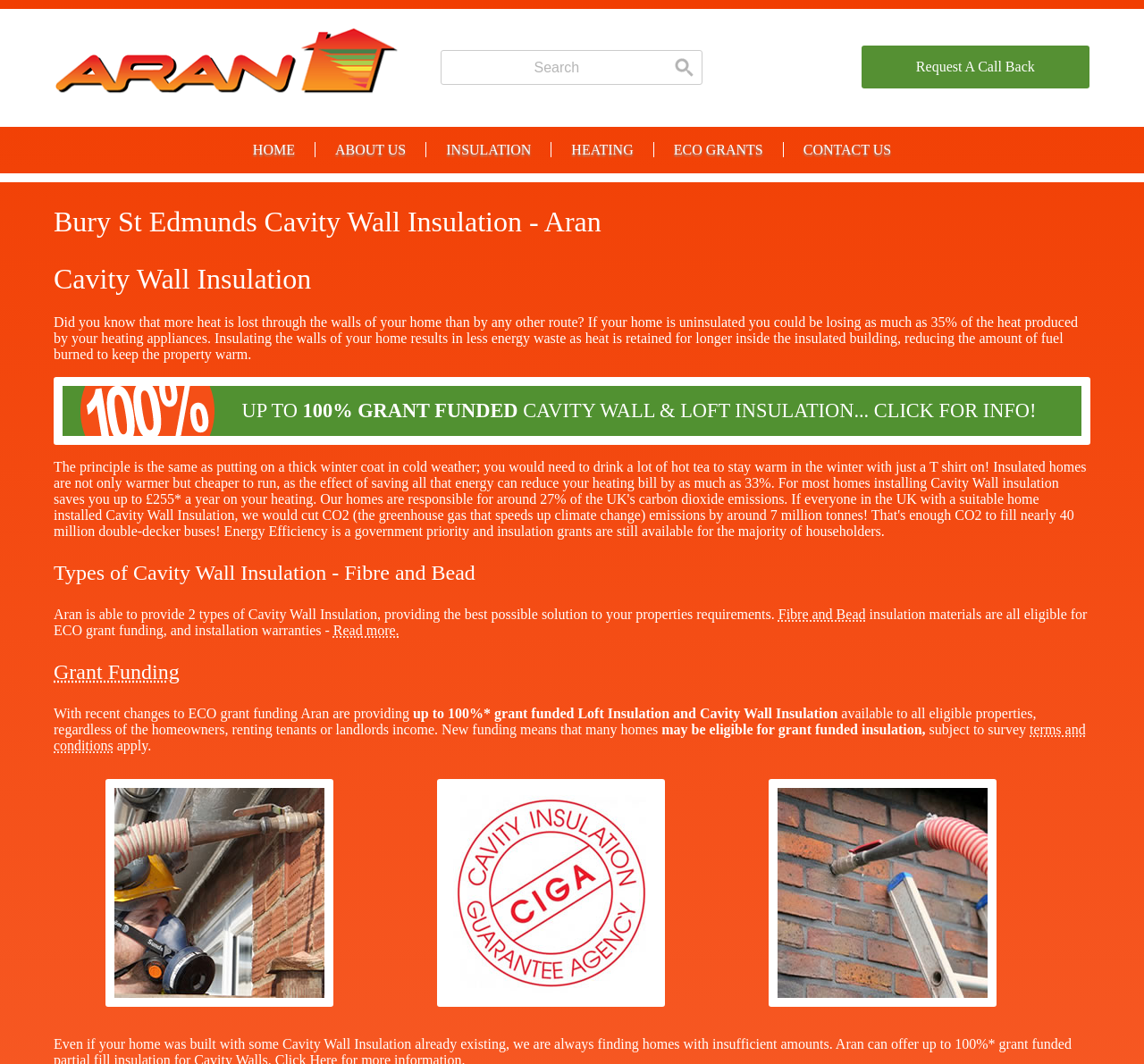What is the condition for grant funded insulation?
Please provide a detailed and comprehensive answer to the question.

According to the StaticText 'may be eligible for grant funded insulation, subject to survey', the condition for grant funded insulation is that it is subject to survey, meaning that the property must meet certain criteria to be eligible for the grant.